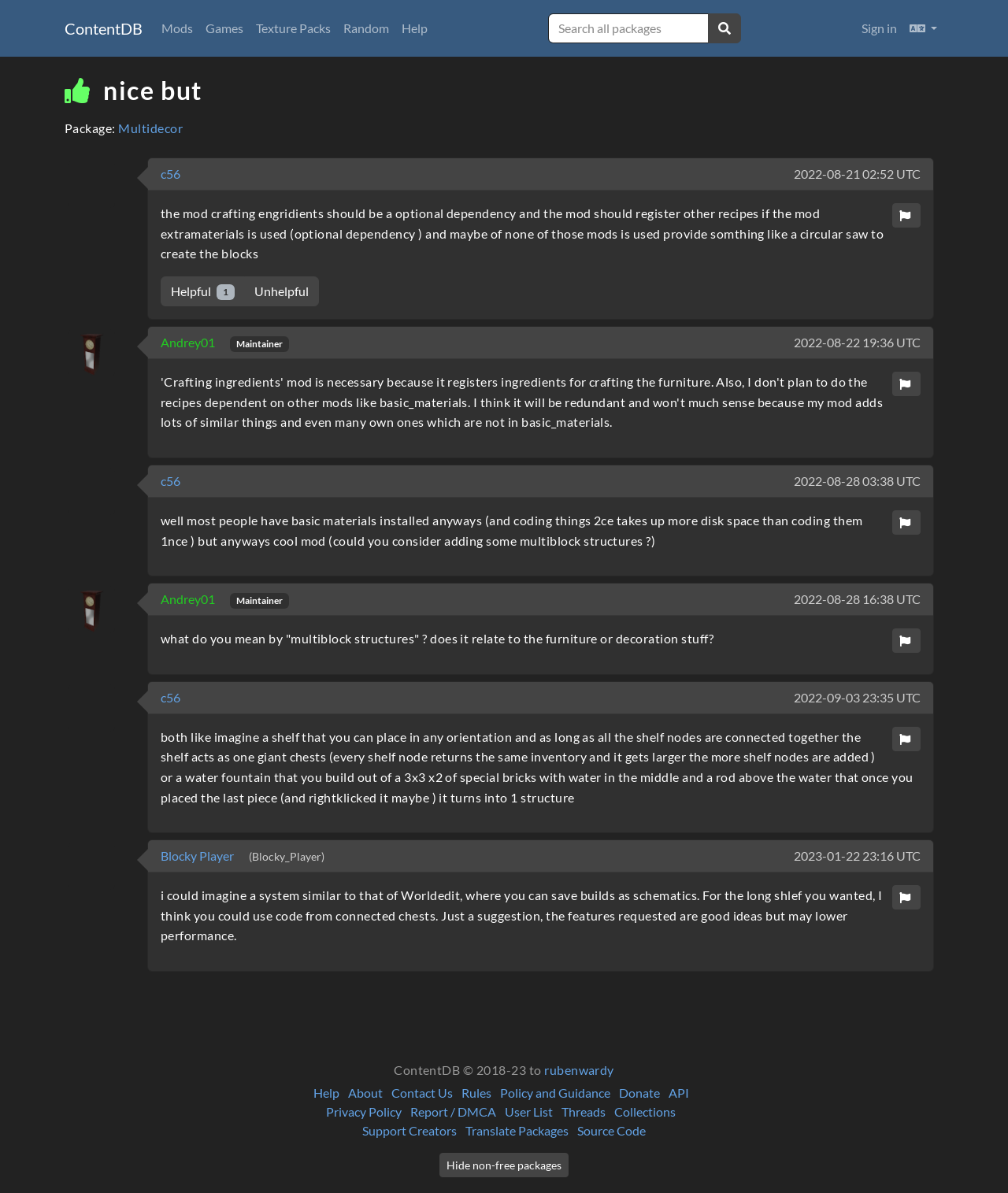Identify the bounding box of the UI component described as: "2022-08-28 03:38 UTC".

[0.788, 0.395, 0.913, 0.411]